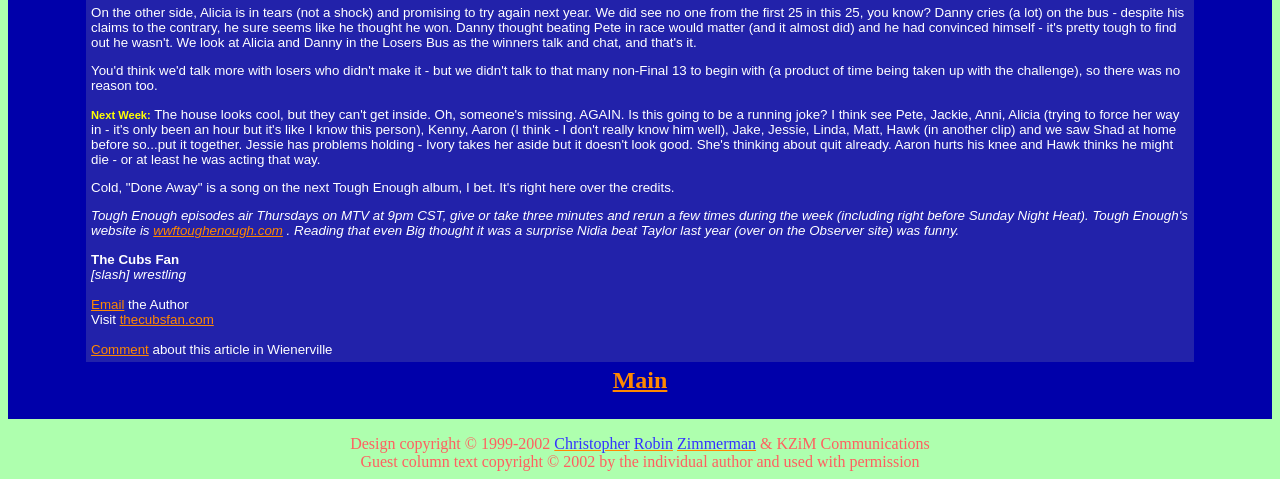Find the bounding box of the UI element described as follows: "wwftoughenough.com".

[0.12, 0.466, 0.221, 0.498]